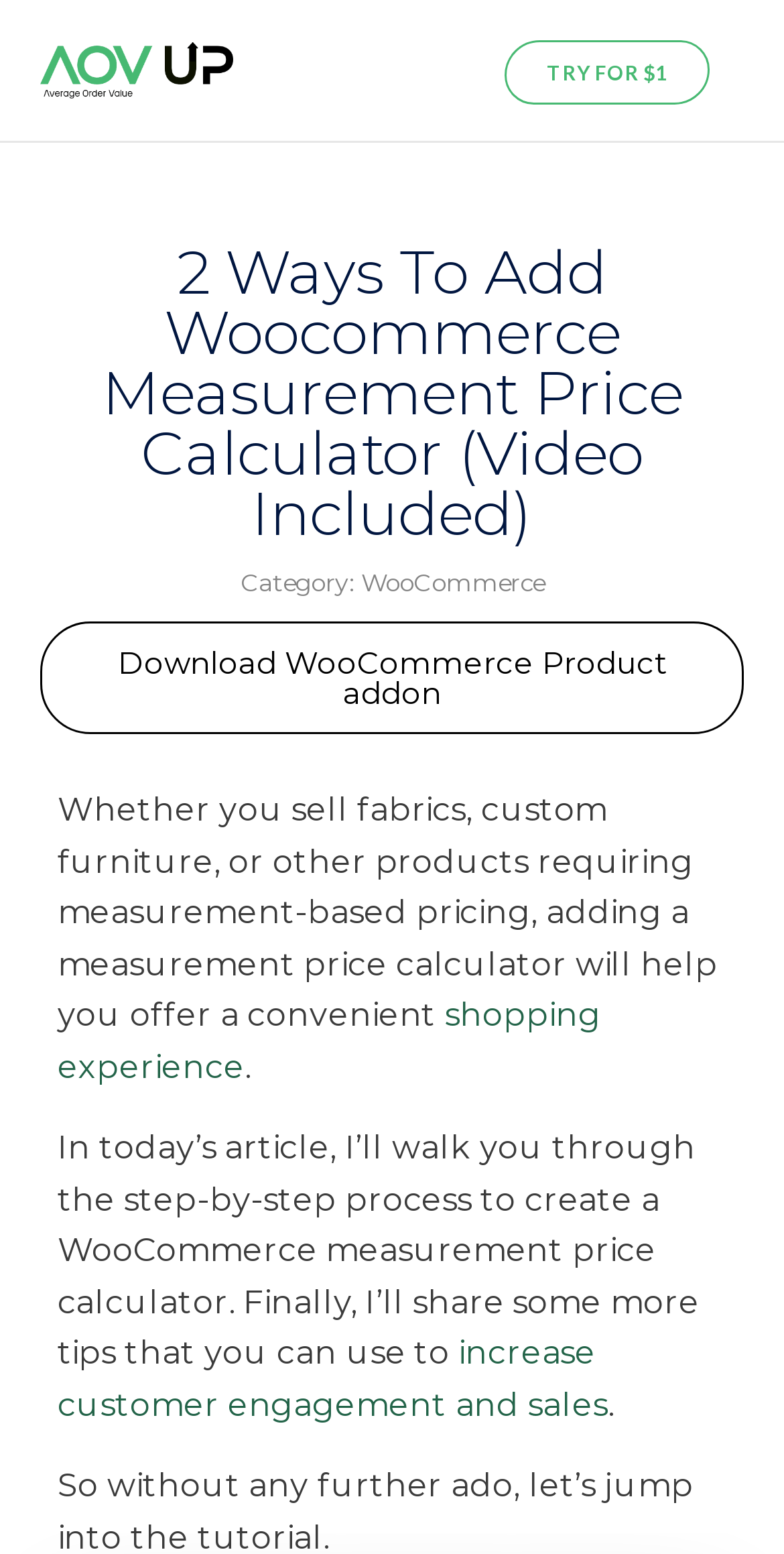Summarize the webpage comprehensively, mentioning all visible components.

The webpage appears to be a blog article focused on creating a WooCommerce measurement price calculator. At the top left, there is a link with no text, followed by a "Menu Toggle" button. To the right of these elements, a prominent link "TRY FOR $1" is displayed. 

The main heading "2 Ways To Add Woocommerce Measurement Price Calculator (Video Included)" is centered near the top of the page. Below this heading, a category label "Category:" is shown, accompanied by a link to "WooCommerce" on its right.

Further down, a link to "Download WooCommerce Product addon" is positioned near the top left. The main content of the article begins with a paragraph of text that explains the benefits of adding a measurement price calculator to a WooCommerce store. This text is followed by a link to "shopping experience" and then a period. 

The article continues with a sentence that outlines the content of the article, including a step-by-step guide to creating a WooCommerce measurement price calculator and additional tips for increasing customer engagement and sales. This sentence includes a link to "increase customer engagement and sales". The article text is concluded with a period and a non-breaking space.